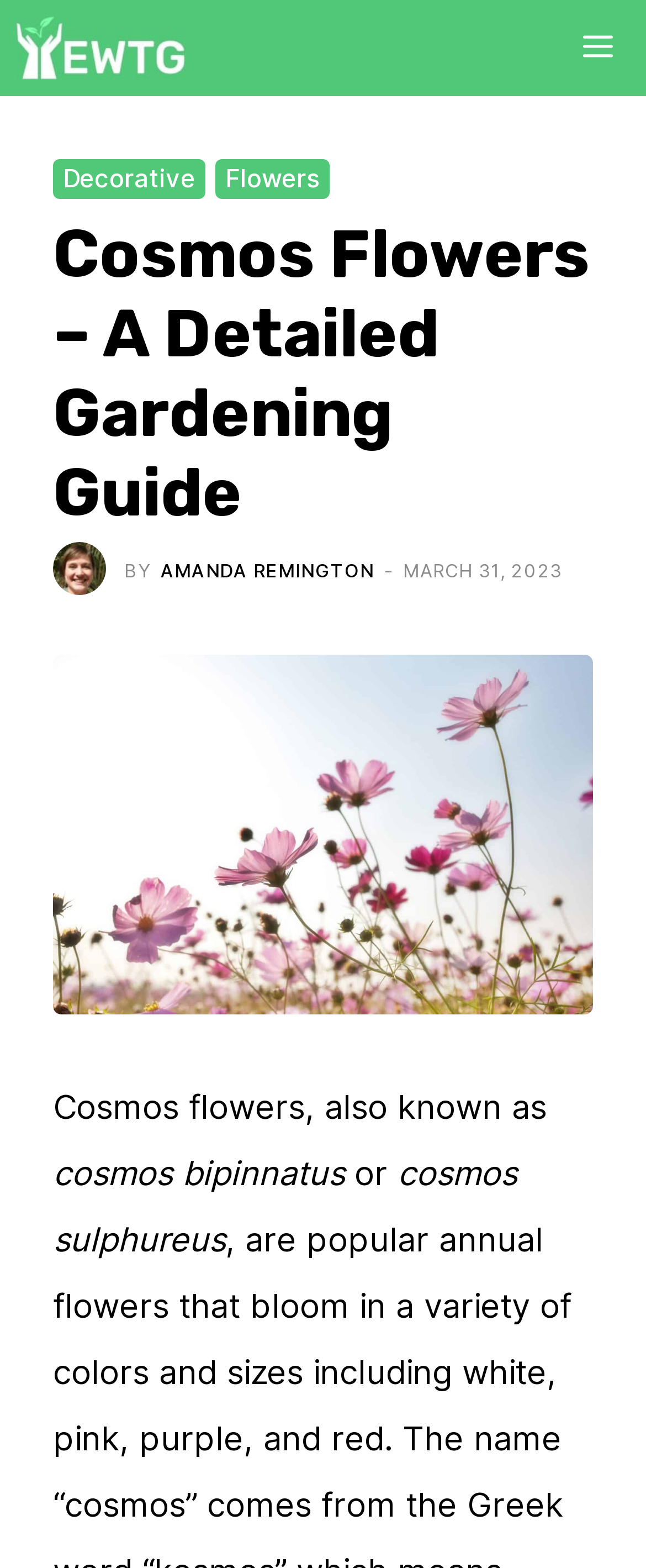Who is the author of this article?
Examine the image and provide an in-depth answer to the question.

I found the author's name by looking at the figure with the image of Amanda Remington and the text 'BY AMANDA REMINGTON'.